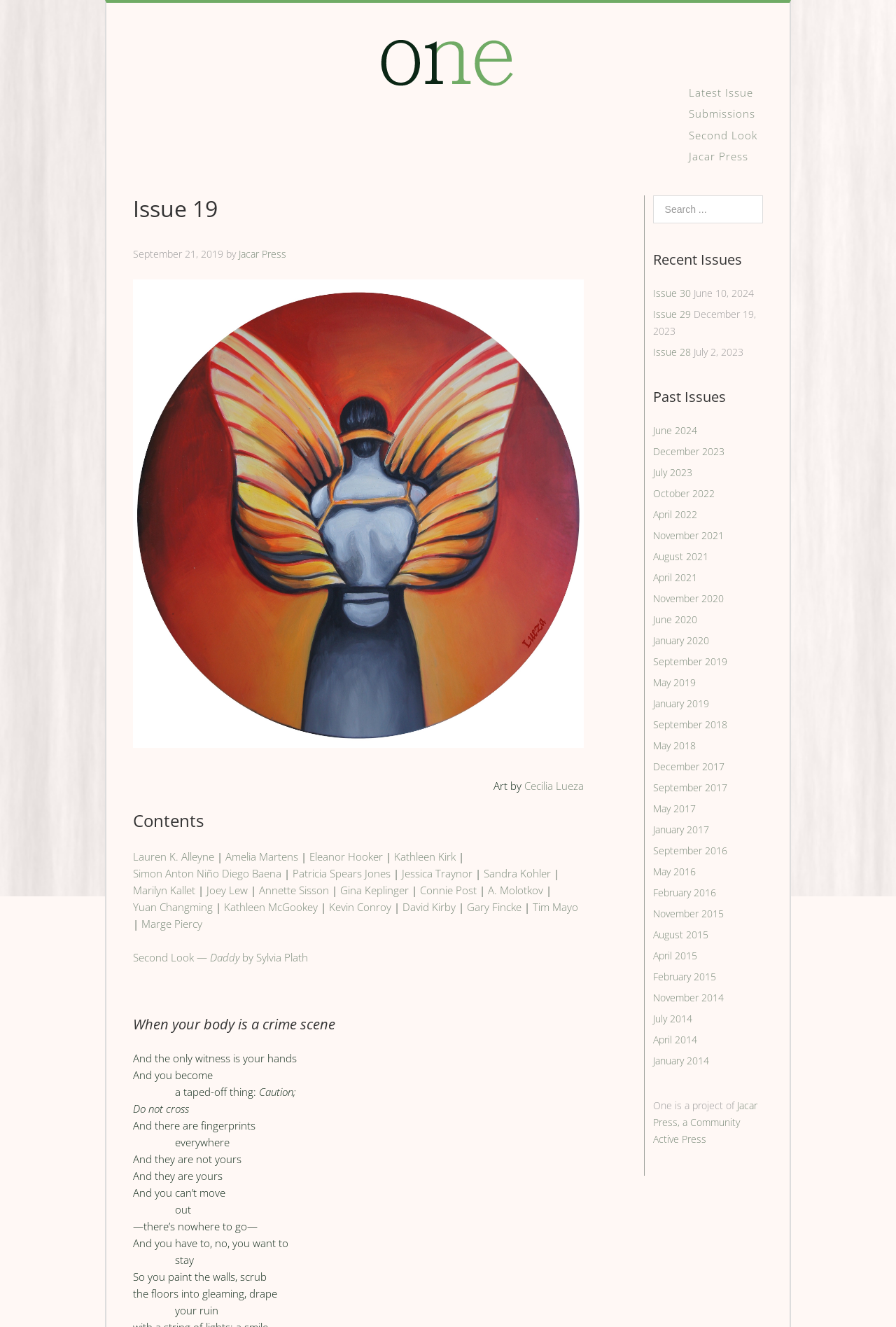Please determine the bounding box coordinates of the element's region to click for the following instruction: "Read the poem 'When your body is a crime scene'".

[0.149, 0.766, 0.652, 0.778]